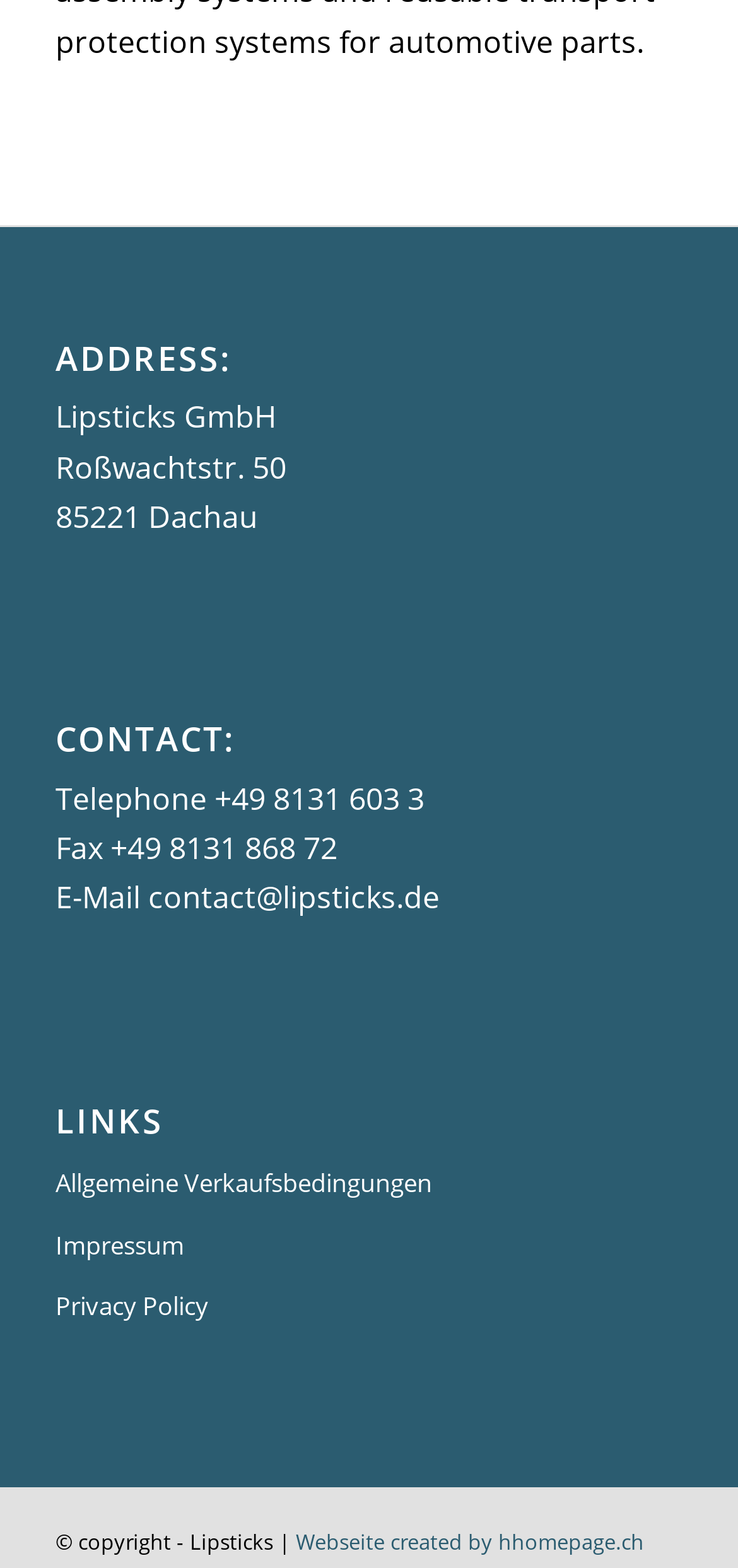Respond to the following query with just one word or a short phrase: 
How many links are there in the 'LINKS' section?

3